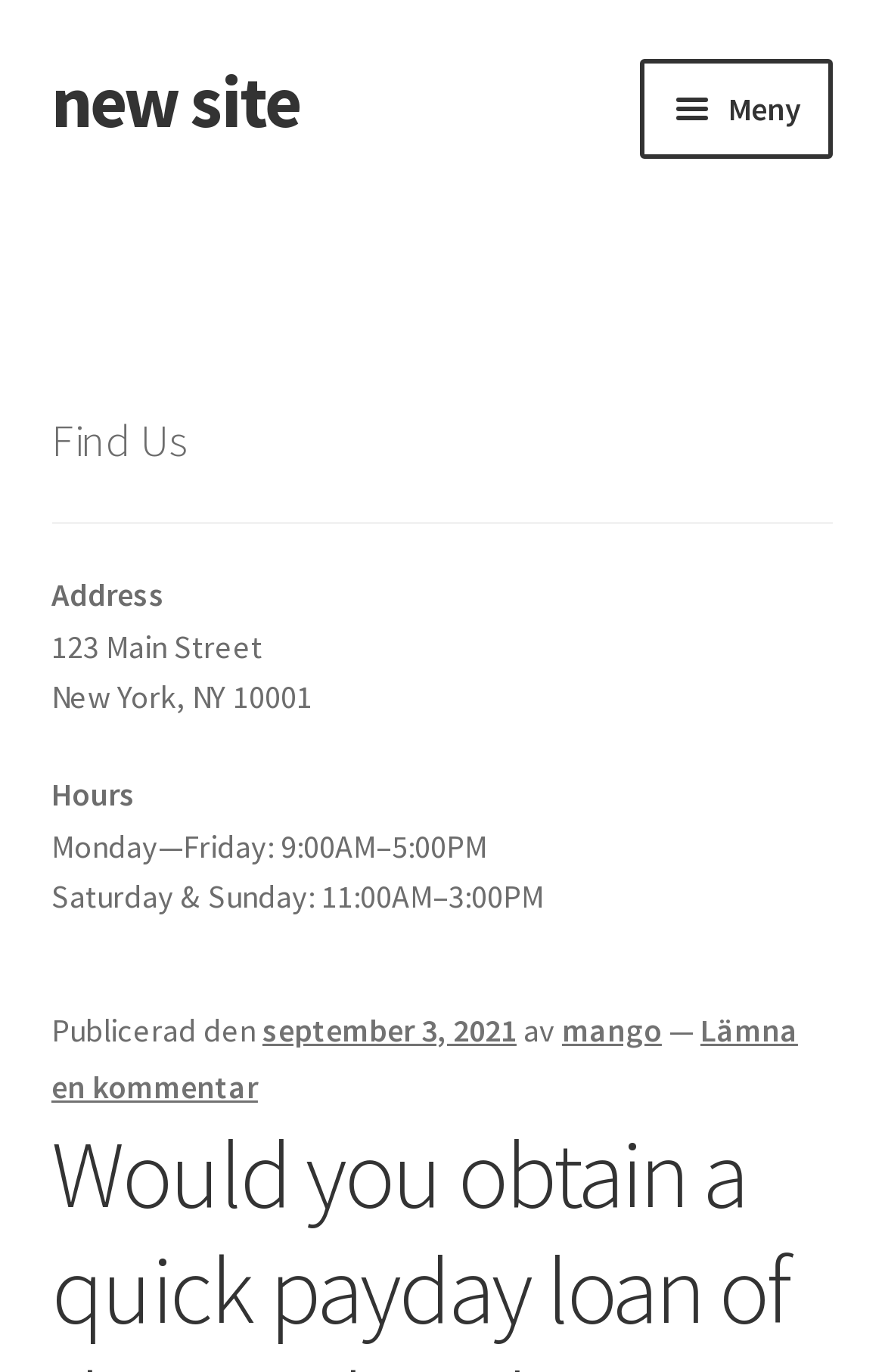Identify the bounding box coordinates for the element you need to click to achieve the following task: "Click the 'Meny' button". Provide the bounding box coordinates as four float numbers between 0 and 1, in the form [left, top, right, bottom].

[0.724, 0.043, 0.942, 0.115]